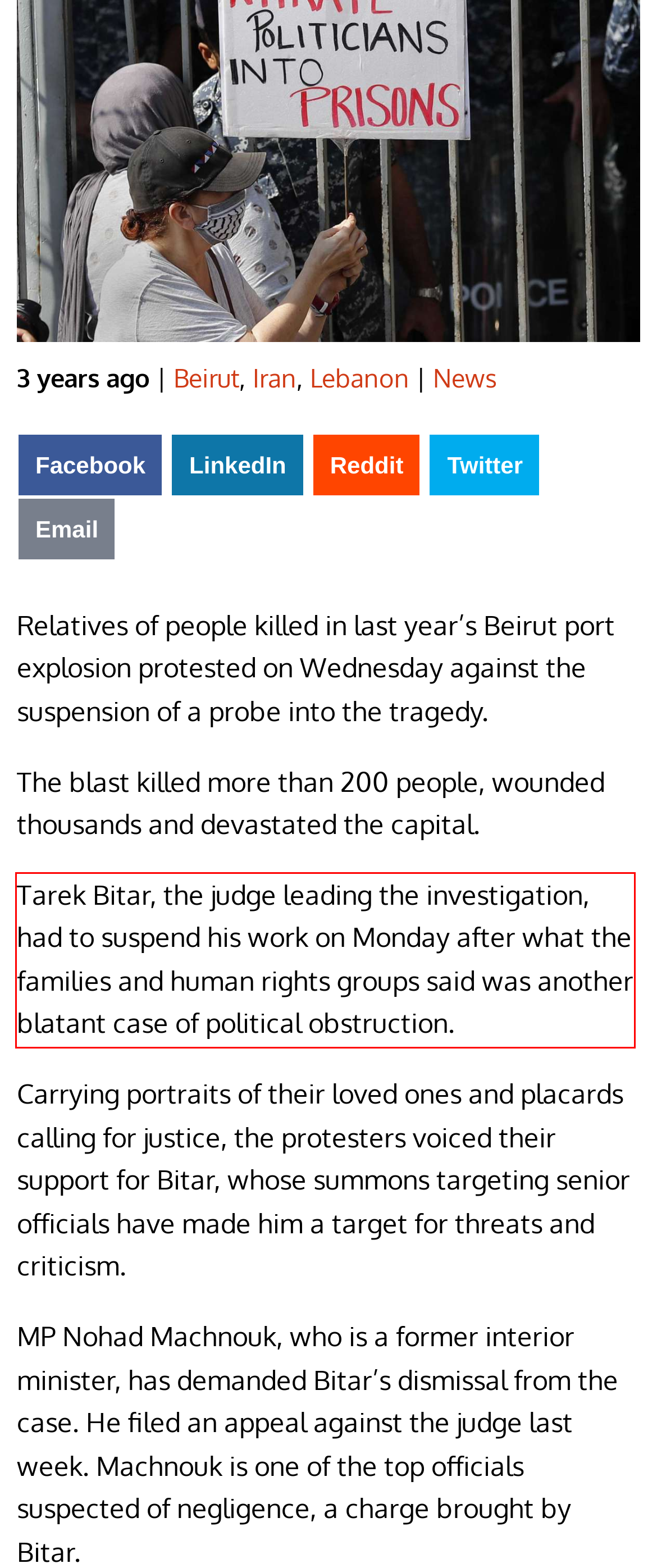You are provided with a screenshot of a webpage that includes a UI element enclosed in a red rectangle. Extract the text content inside this red rectangle.

Tarek Bitar, the judge leading the investigation, had to suspend his work on Monday after what the families and human rights groups said was another blatant case of political obstruction.